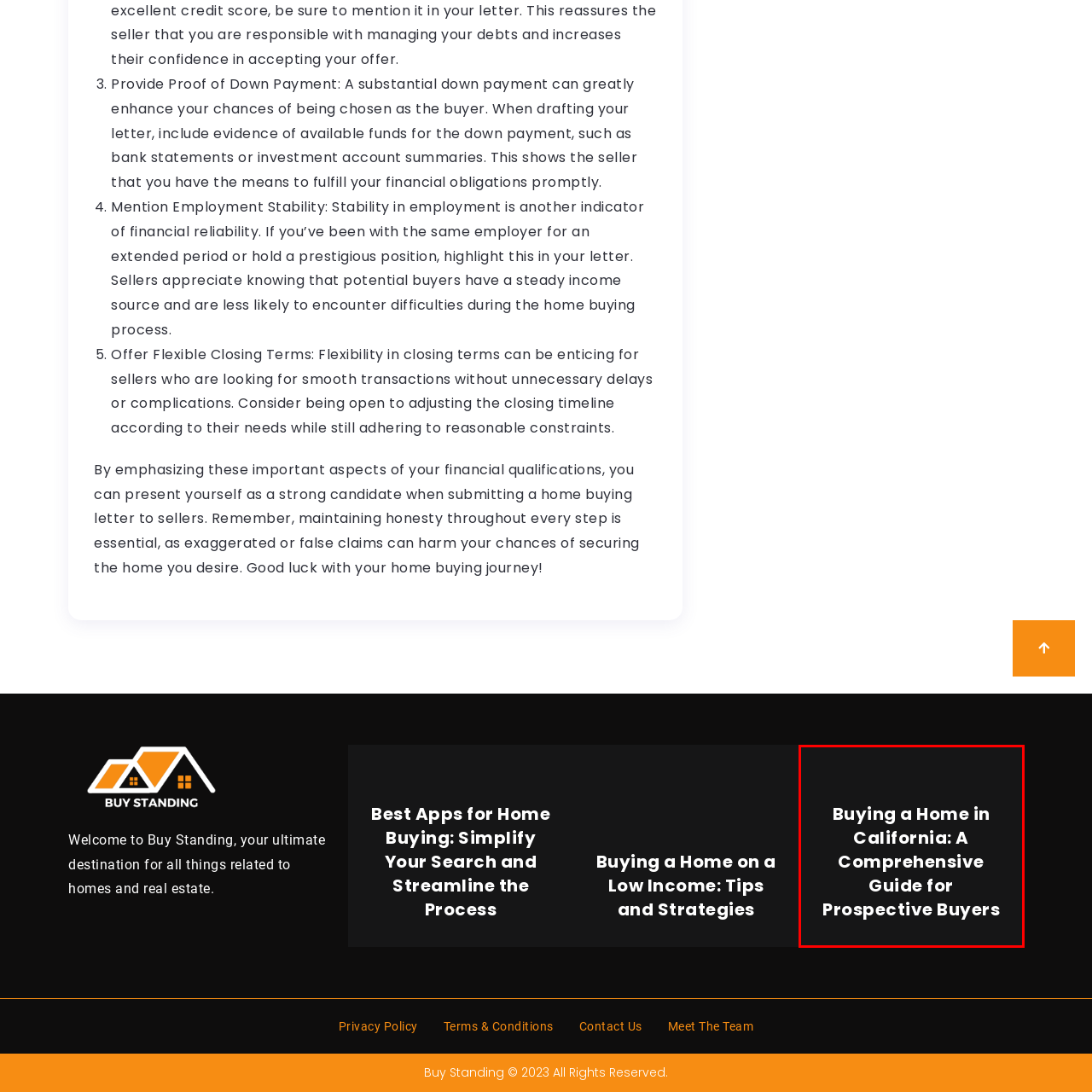Provide an extensive and detailed caption for the image section enclosed by the red boundary.

The image presents a bold and engaging title that reads "Buying a Home in California: A Comprehensive Guide for Prospective Buyers." Set against a sleek, dark background, the text is prominently displayed in a clean and modern font, emphasizing the guide's informative nature. This title suggests a resource aimed at individuals seeking detailed insights and practical advice on navigating the complex real estate market in California, catering specifically to newcomers and potential home buyers looking to make informed decisions.